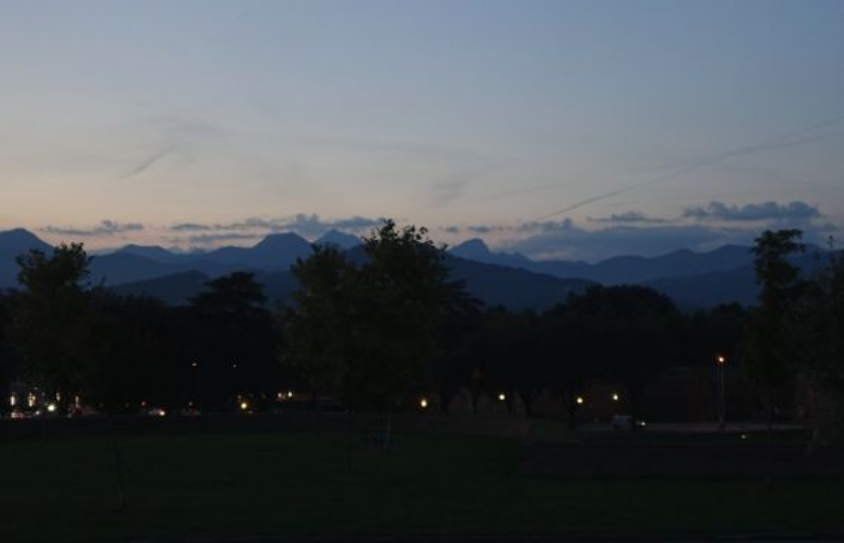What time of day is depicted in the image?
Please answer the question with a detailed response using the information from the screenshot.

The caption describes the scene as a serene sunset view, and mentions that soft hues of twilight blend into the sky, indicating that the image depicts the time of day when the sun is setting, which is twilight.